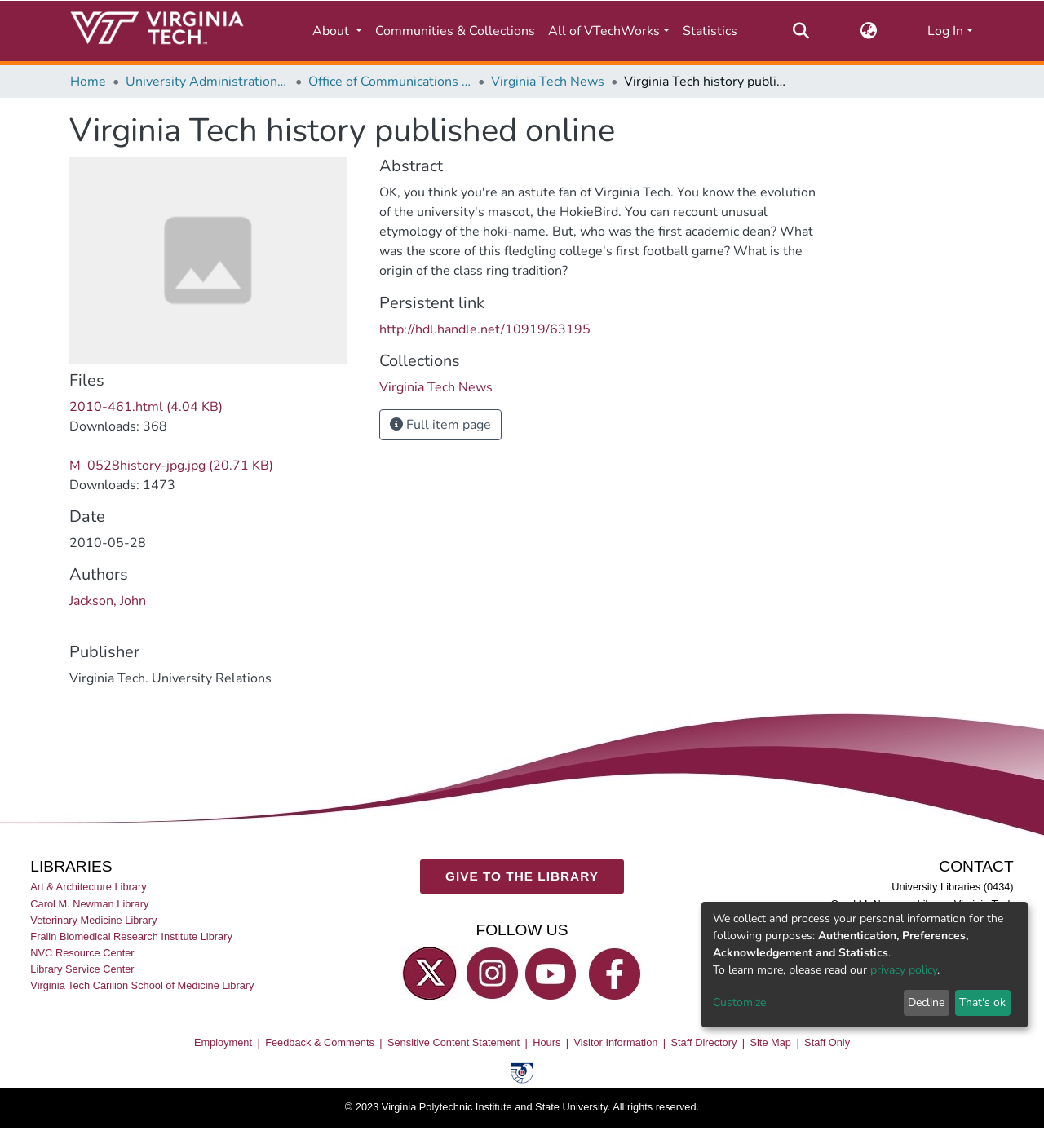Answer the question using only one word or a concise phrase: What is the name of the university?

Virginia Tech